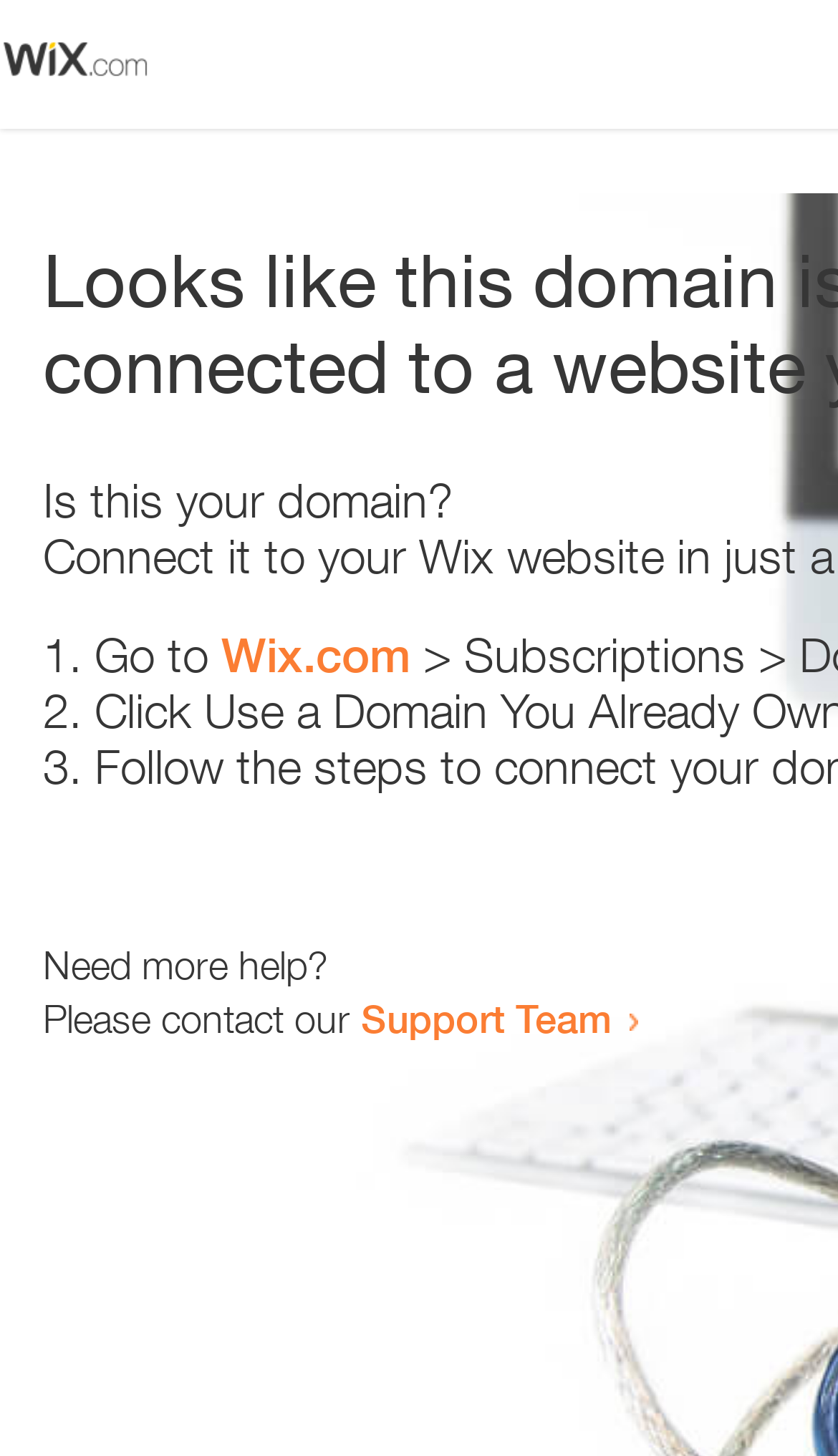How many list markers are present?
Examine the image and give a concise answer in one word or a short phrase.

3